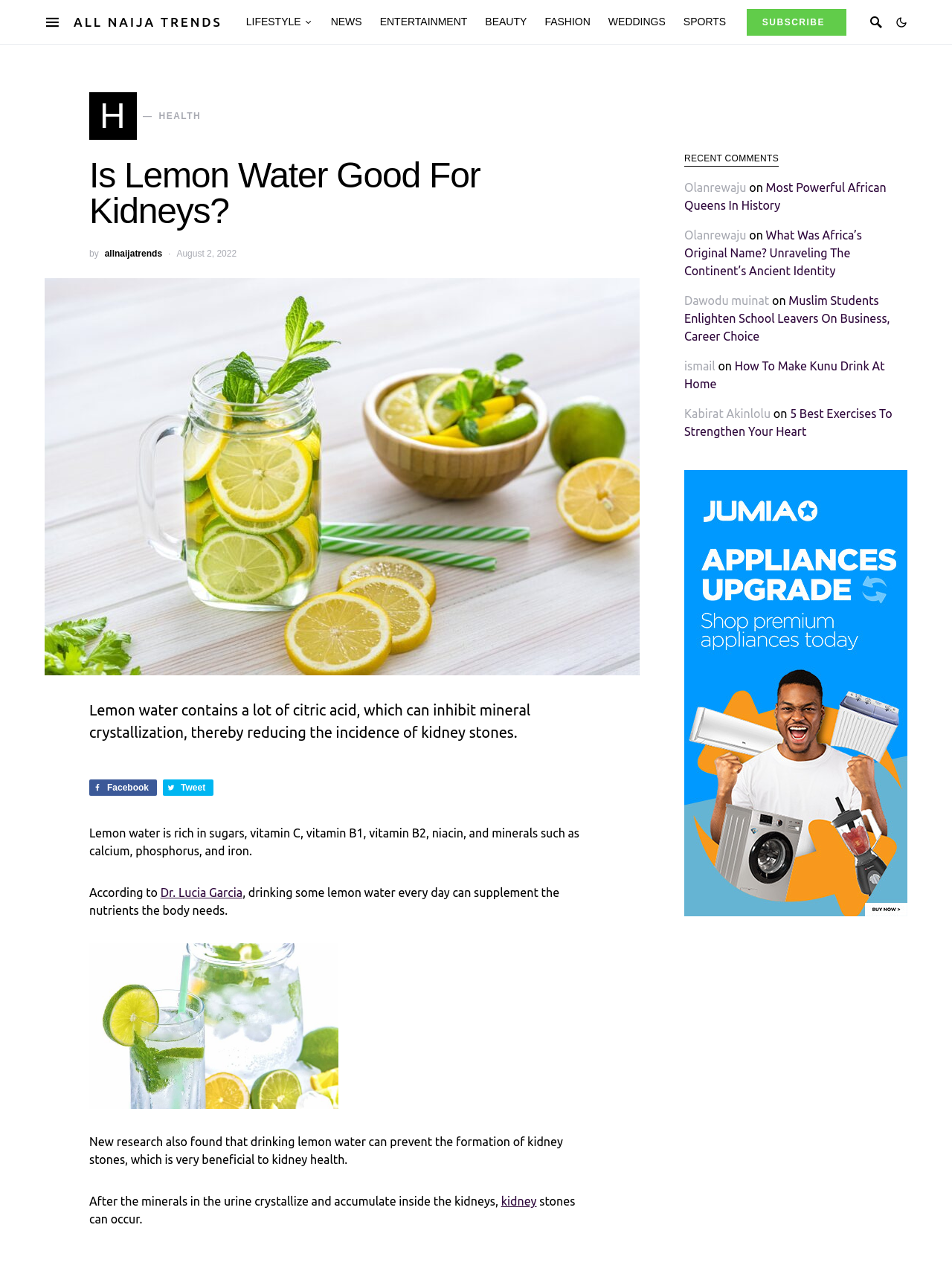Pinpoint the bounding box coordinates of the element you need to click to execute the following instruction: "Read the article about kidney stones". The bounding box should be represented by four float numbers between 0 and 1, in the format [left, top, right, bottom].

[0.094, 0.549, 0.557, 0.58]